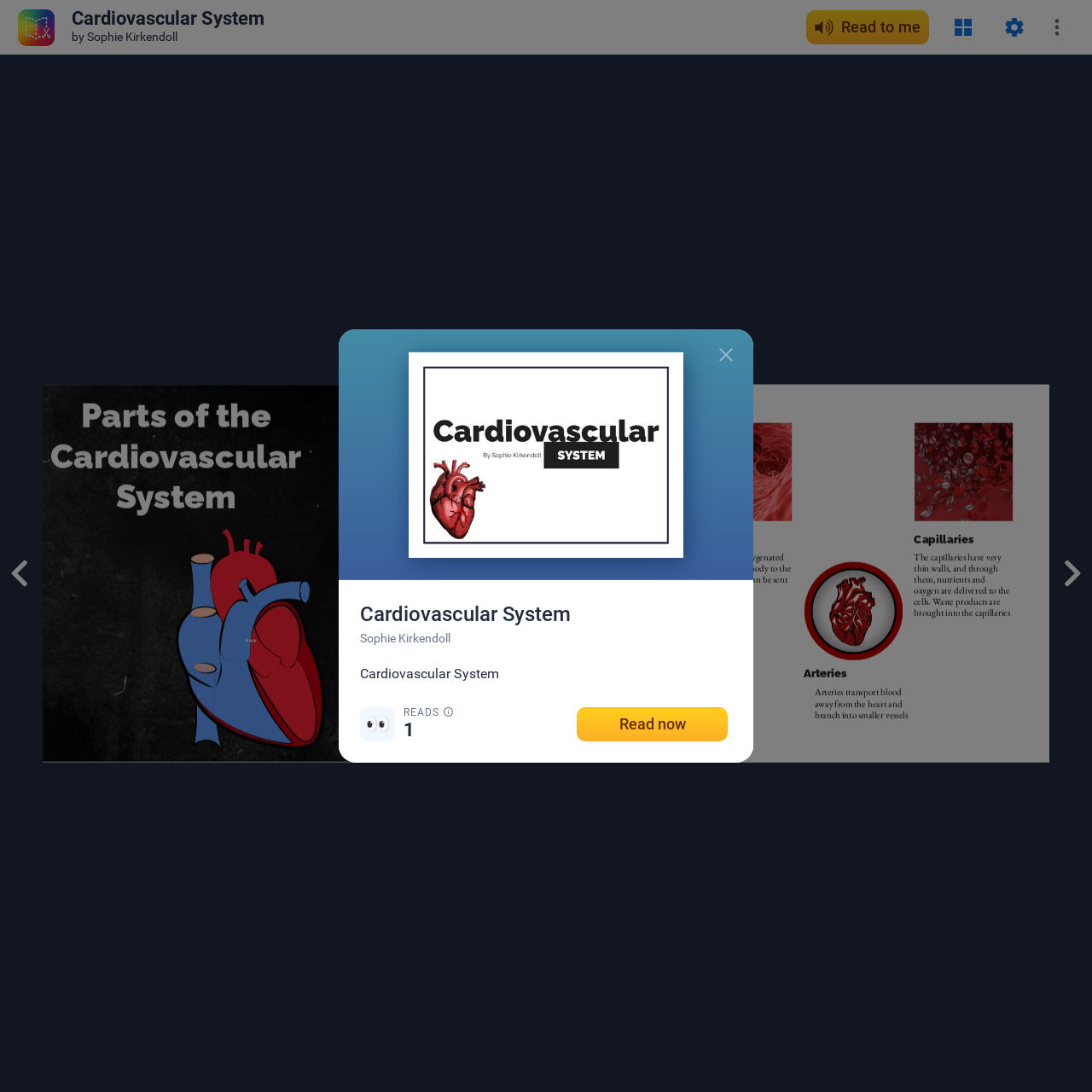Calculate the bounding box coordinates for the UI element based on the following description: "Read now". Ensure the coordinates are four float numbers between 0 and 1, i.e., [left, top, right, bottom].

[0.528, 0.647, 0.666, 0.679]